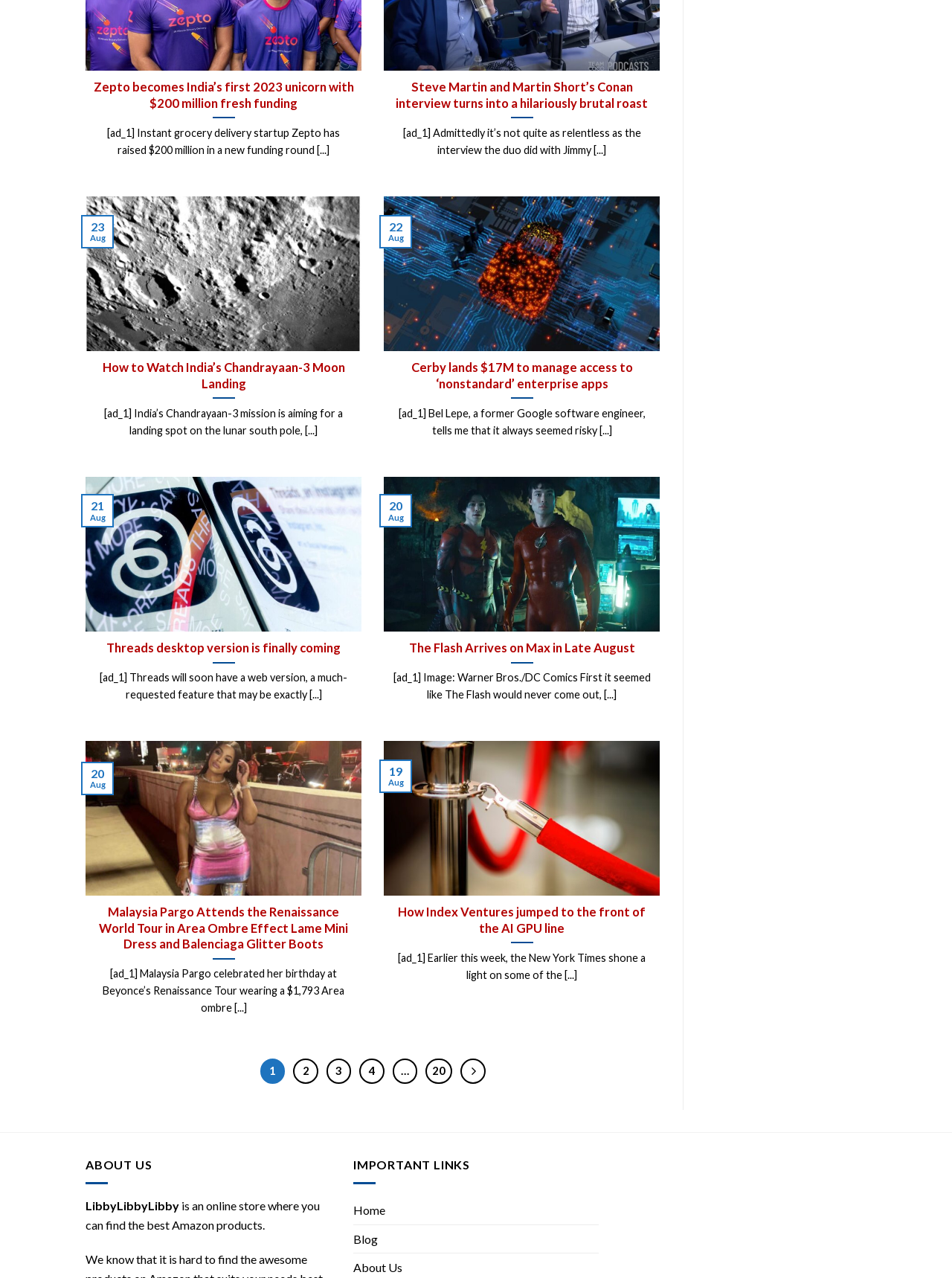Using the webpage screenshot, find the UI element described by 20. Provide the bounding box coordinates in the format (top-left x, top-left y, bottom-right x, bottom-right y), ensuring all values are floating point numbers between 0 and 1.

[0.447, 0.828, 0.475, 0.848]